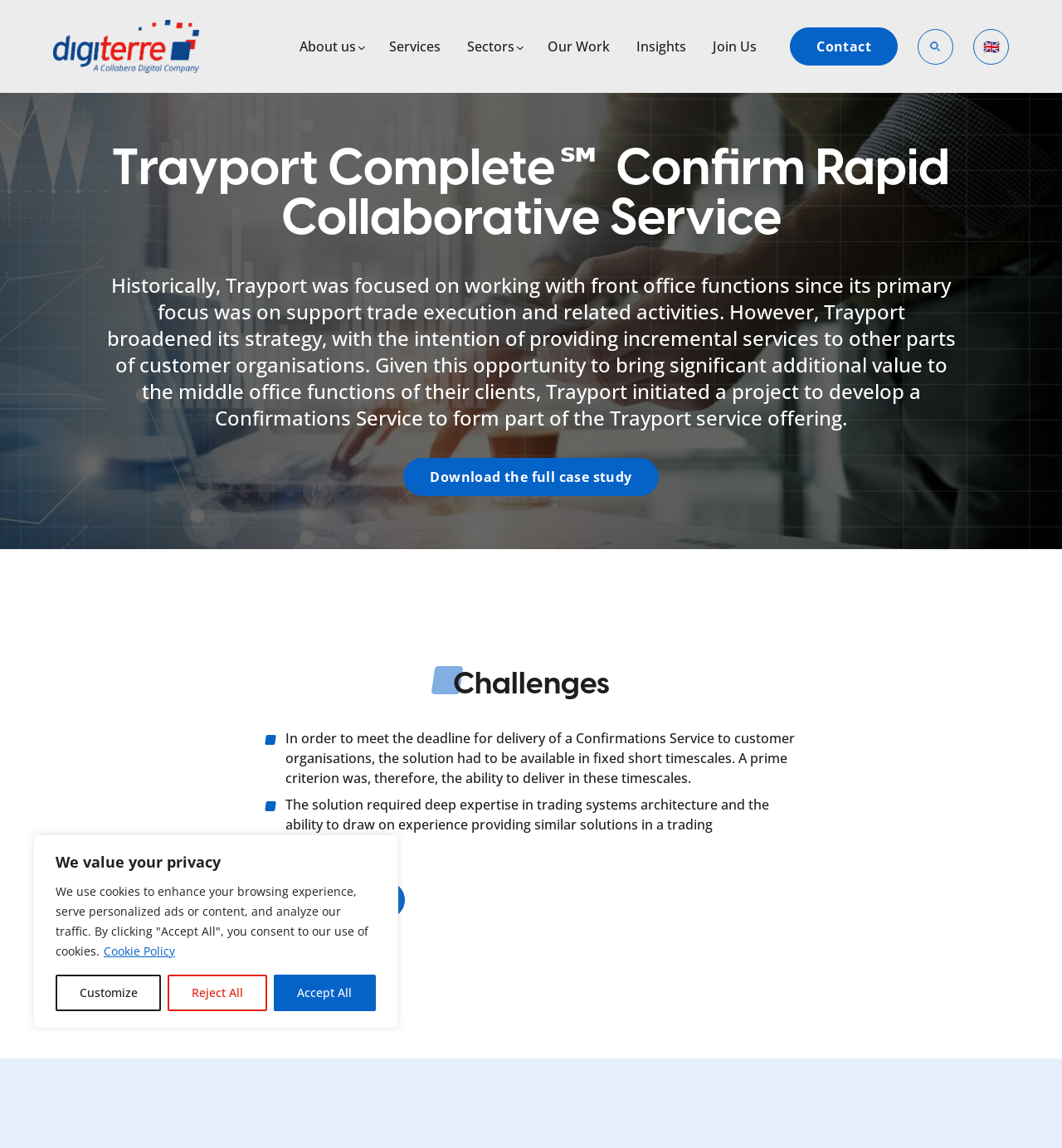Identify the bounding box coordinates of the element that should be clicked to fulfill this task: "Read the full case study". The coordinates should be provided as four float numbers between 0 and 1, i.e., [left, top, right, bottom].

[0.38, 0.399, 0.62, 0.432]